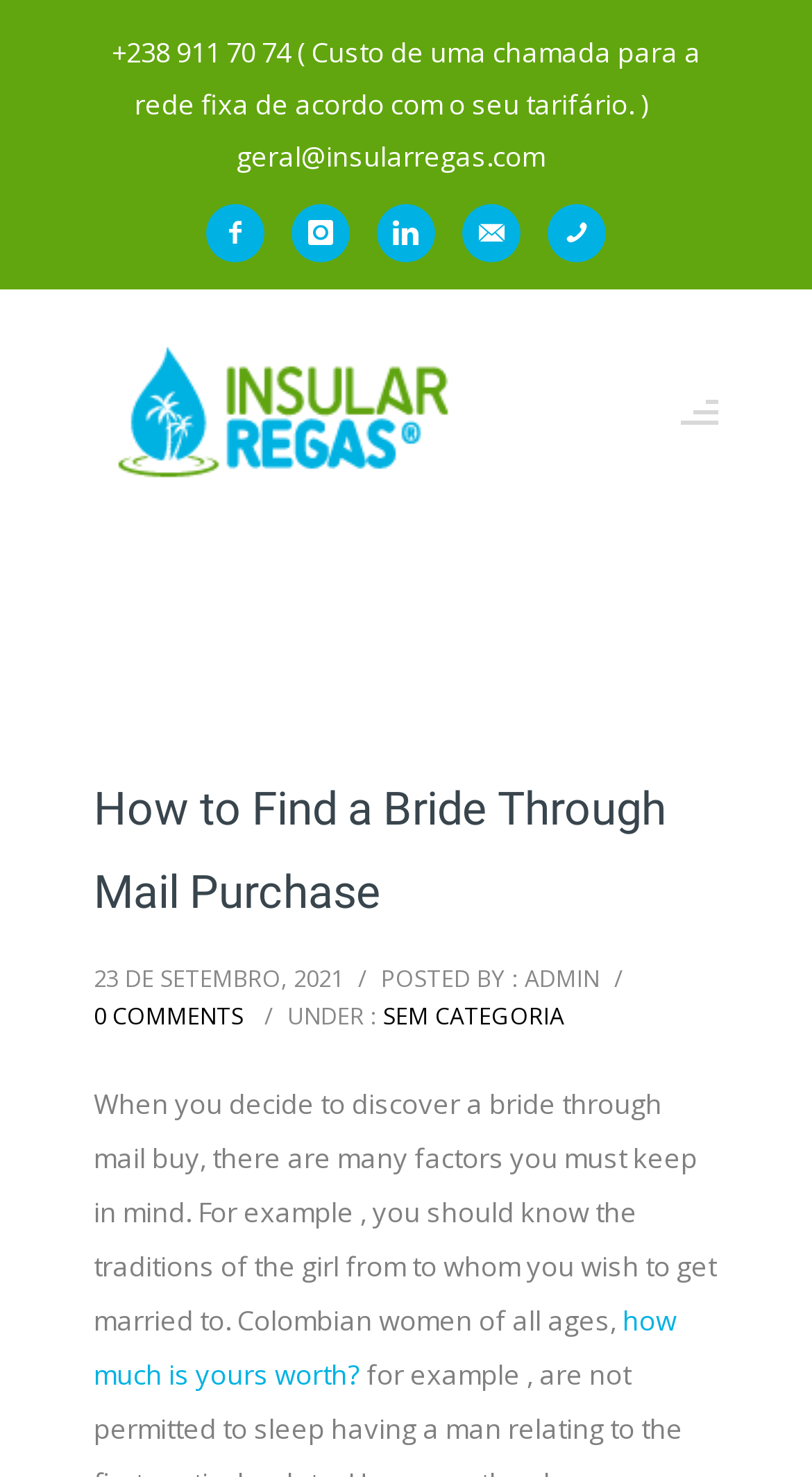What is the topic category of the post?
Offer a detailed and full explanation in response to the question.

I found the topic category by looking at the link element with the OCR text 'SEM CATEGORIA' at coordinates [0.472, 0.677, 0.695, 0.698].